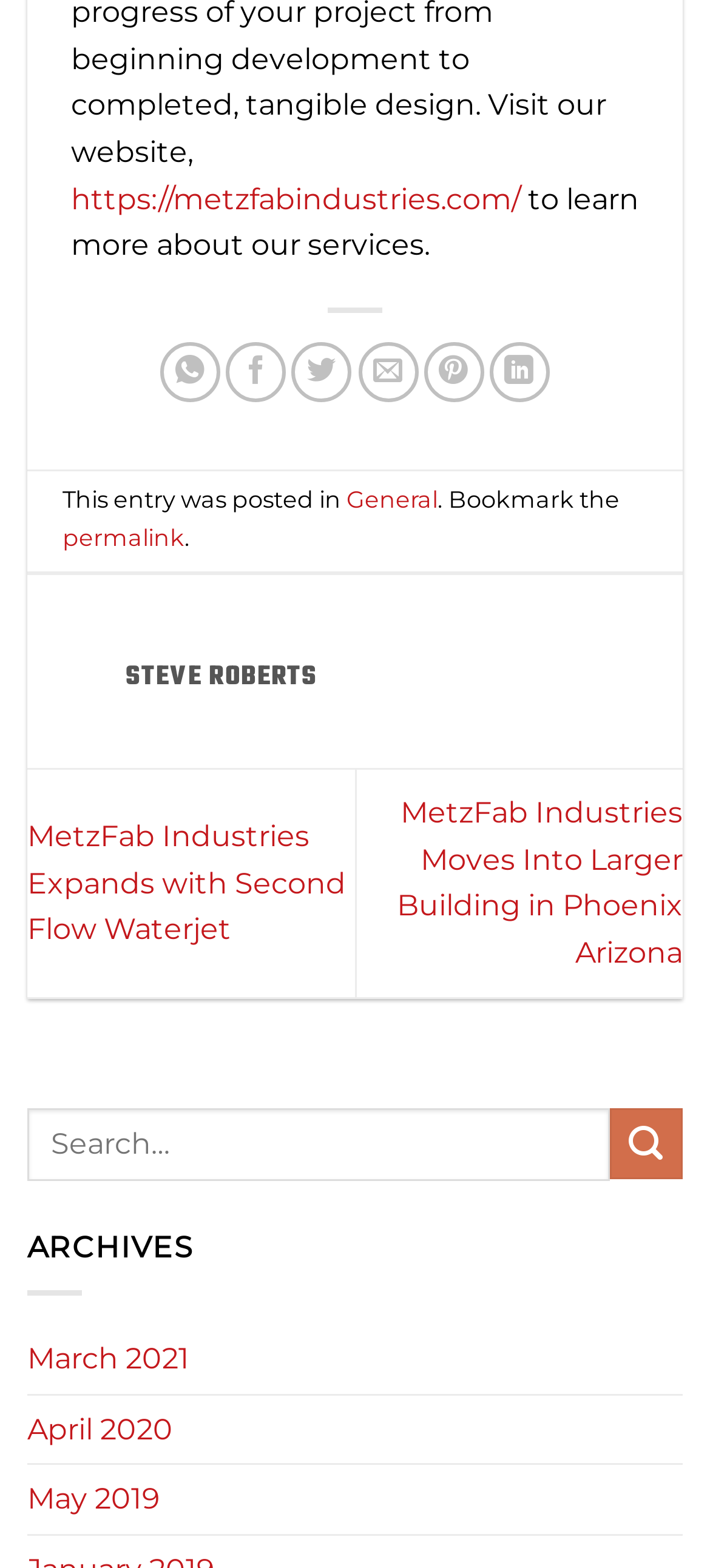For the following element description, predict the bounding box coordinates in the format (top-left x, top-left y, bottom-right x, bottom-right y). All values should be floating point numbers between 0 and 1. Description: General

[0.488, 0.31, 0.616, 0.327]